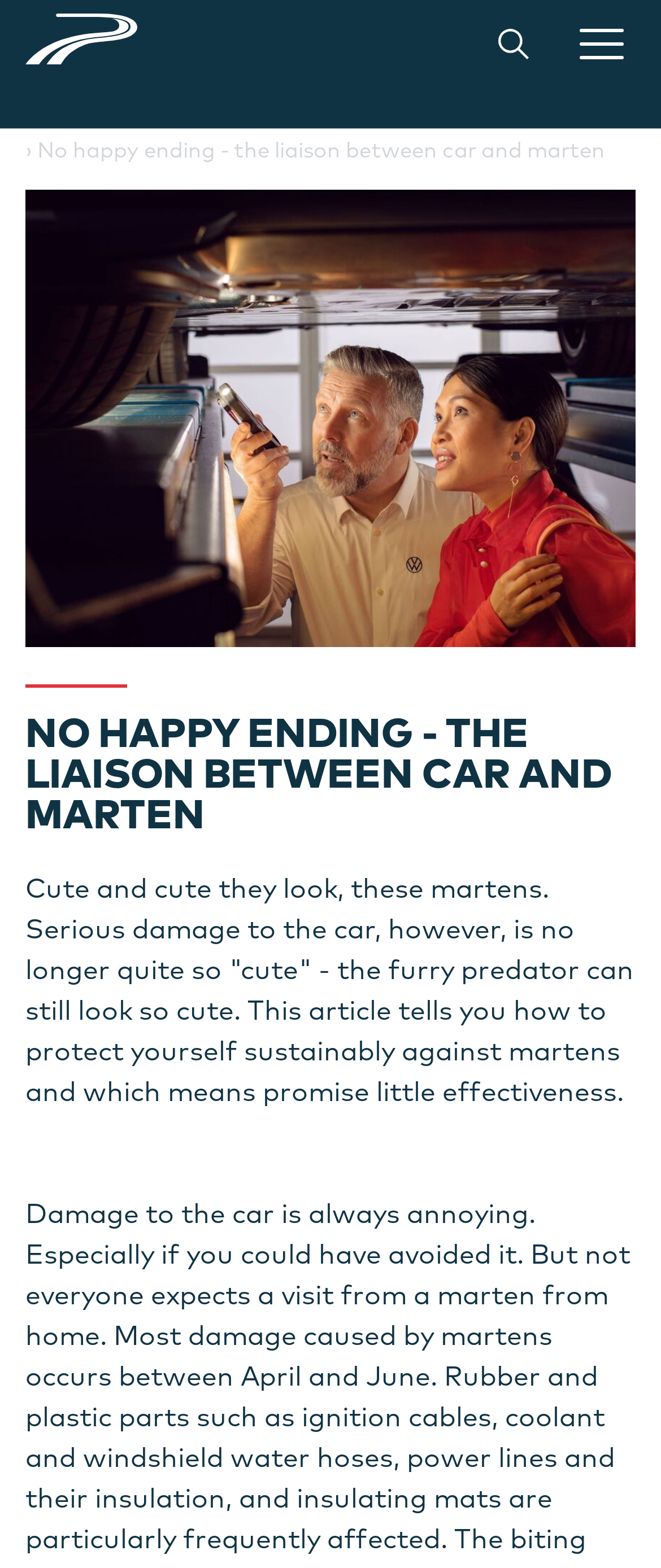Provide a brief response to the question below using one word or phrase:
What is the target audience of this article?

Car owners